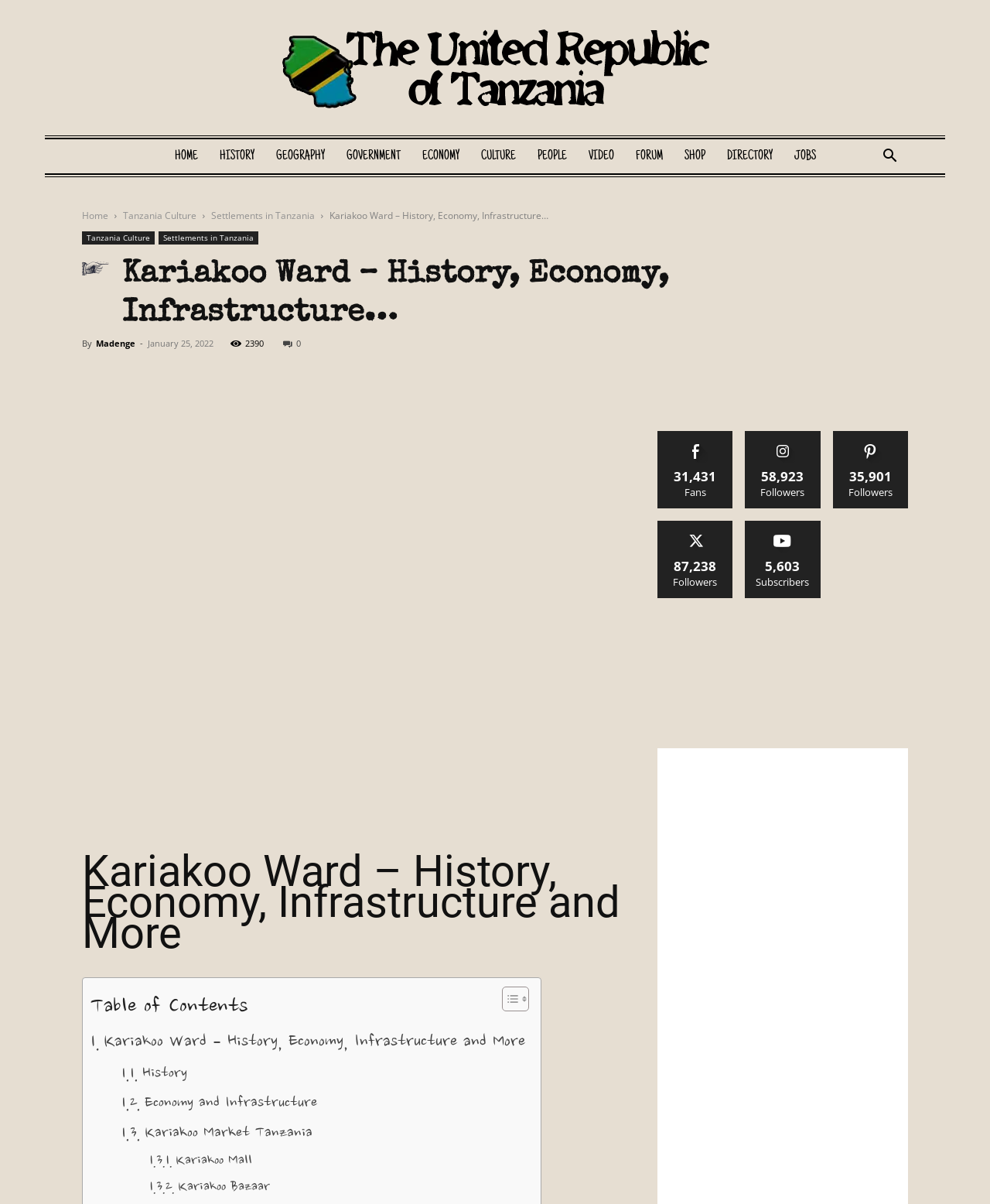Show the bounding box coordinates for the element that needs to be clicked to execute the following instruction: "Check the Kariakoo Ward – History, Economy, Infrastructure and More article". Provide the coordinates in the form of four float numbers between 0 and 1, i.e., [left, top, right, bottom].

[0.083, 0.351, 0.627, 0.686]